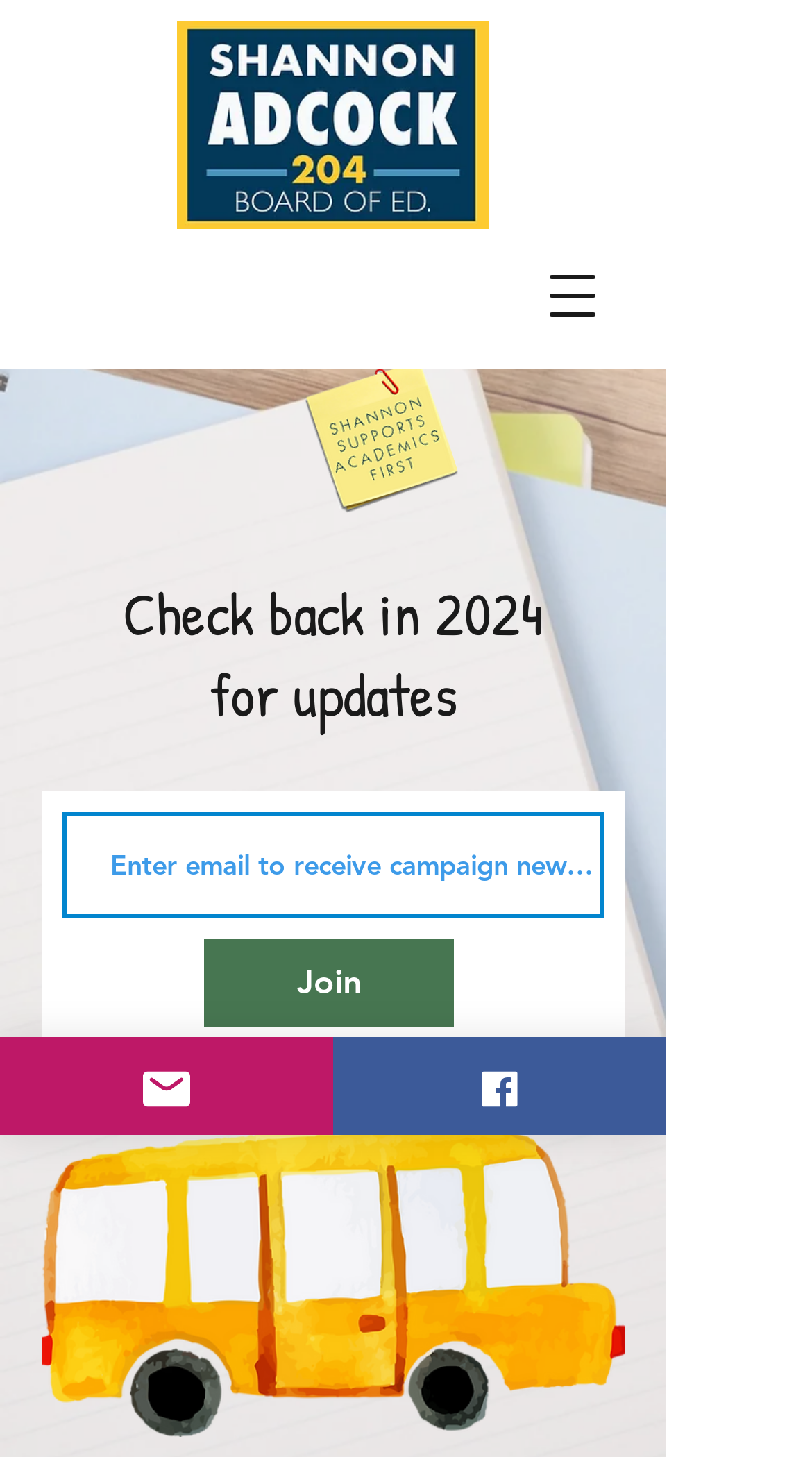Provide a short, one-word or phrase answer to the question below:
How many images are present in the top section?

2